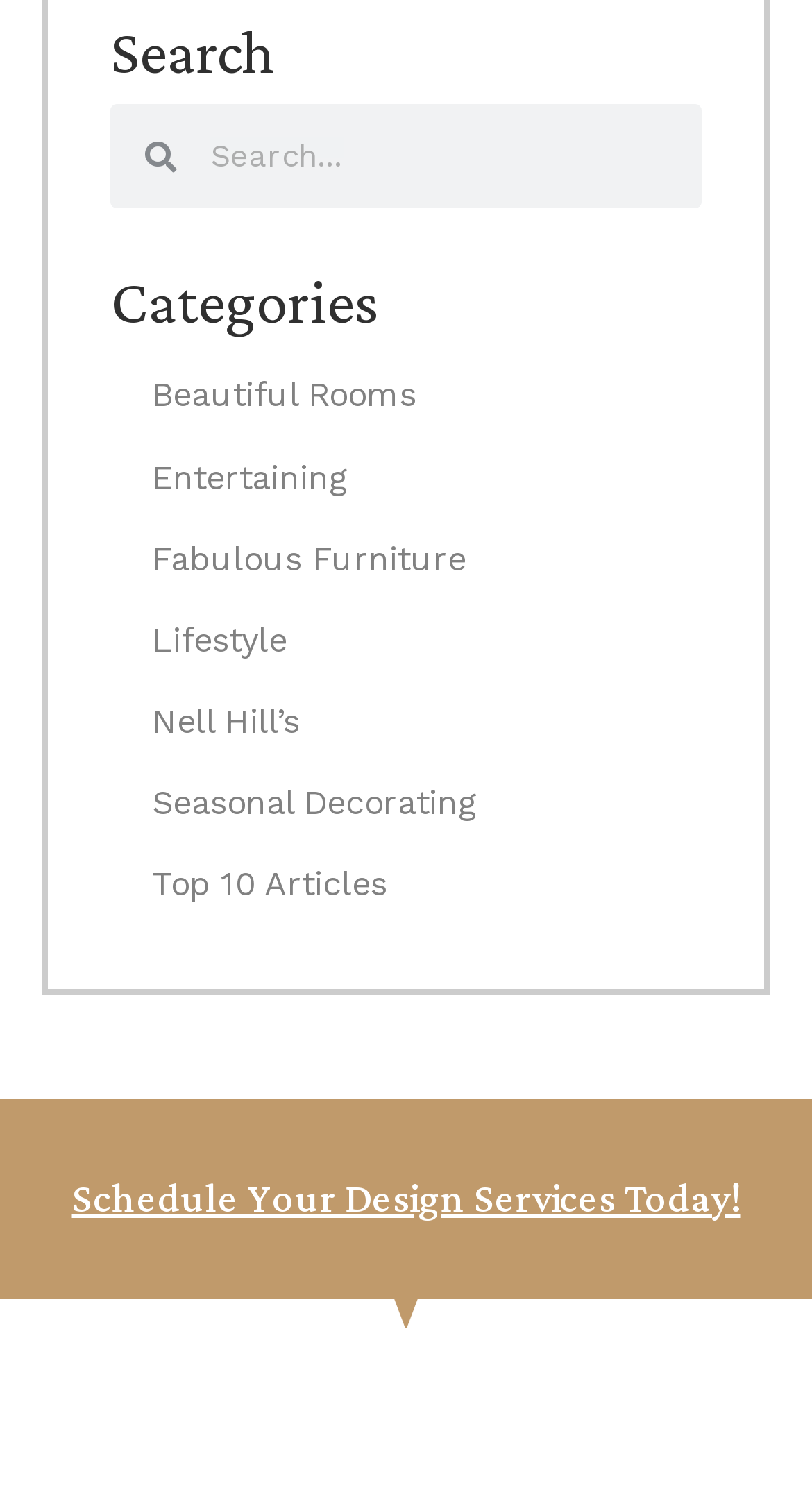Please provide the bounding box coordinates in the format (top-left x, top-left y, bottom-right x, bottom-right y). Remember, all values are floating point numbers between 0 and 1. What is the bounding box coordinate of the region described as: parent_node: Search name="s" placeholder="Search..."

[0.217, 0.07, 0.864, 0.14]